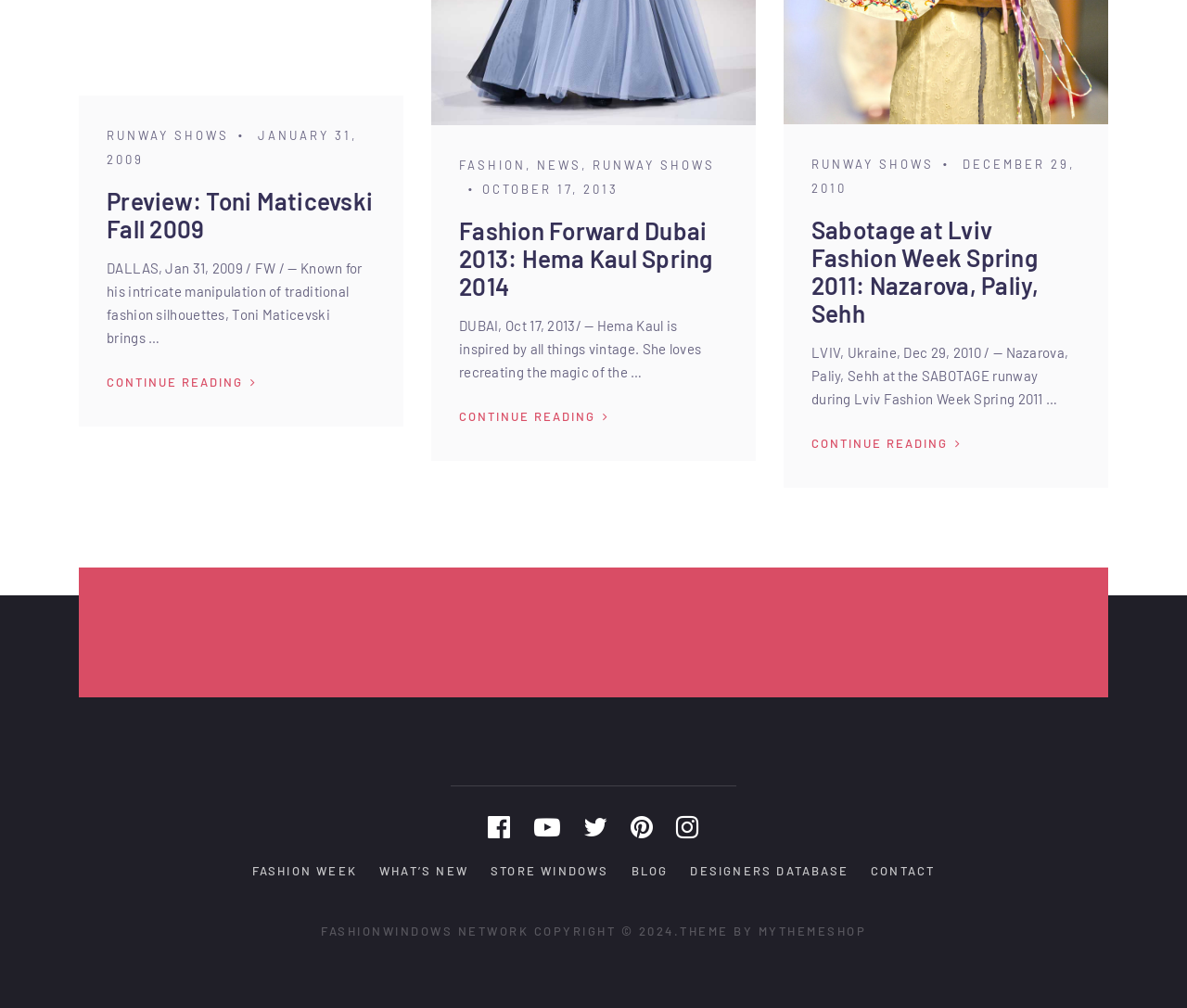Determine the bounding box coordinates of the clickable element to achieve the following action: 'Read the article Preview: Toni Maticevski Fall 2009'. Provide the coordinates as four float values between 0 and 1, formatted as [left, top, right, bottom].

[0.09, 0.185, 0.314, 0.241]